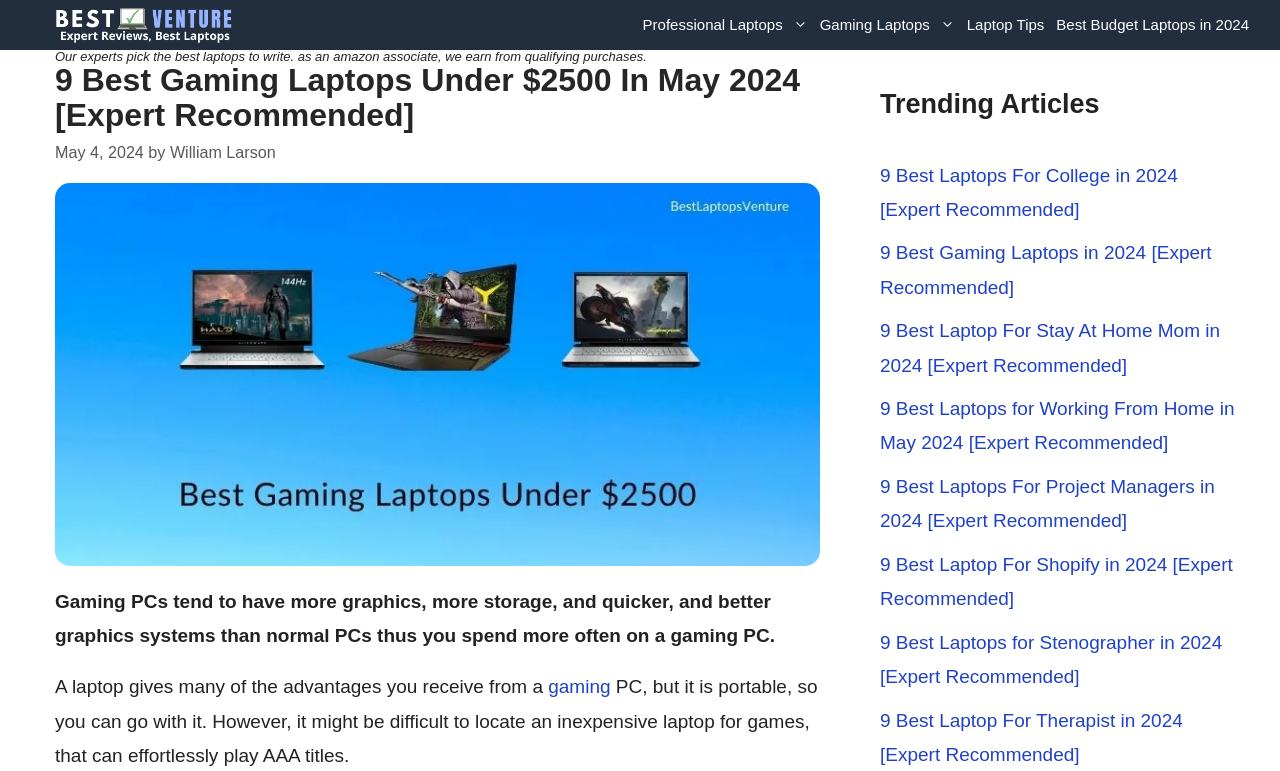Analyze the image and give a detailed response to the question:
How many gaming laptop recommendations are presented on this webpage?

The heading '9 Best Gaming Laptops Under $2500 In May 2024 [Expert Recommended]' suggests that there are 9 gaming laptop recommendations presented on this webpage.